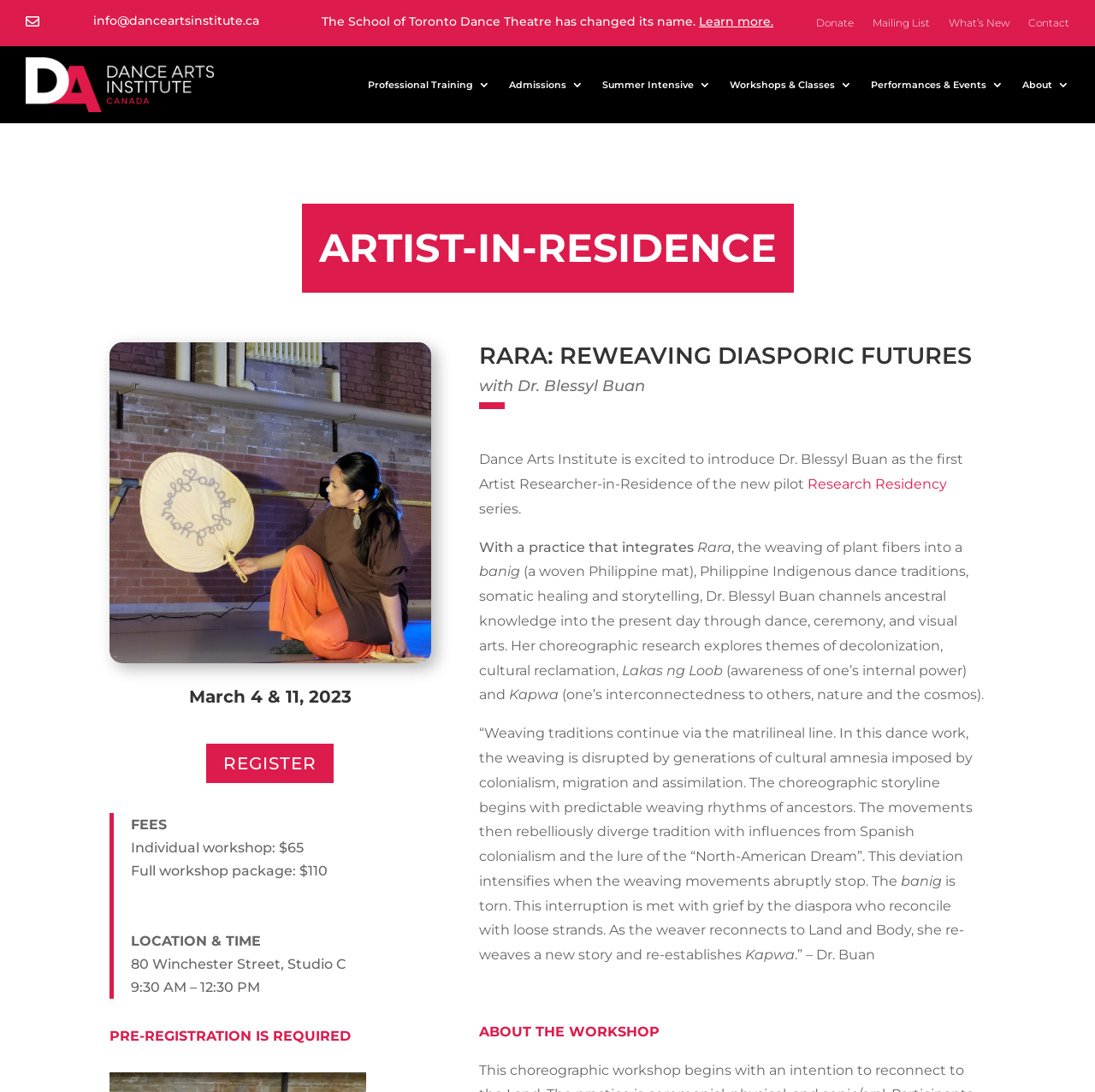What is the duration of the workshop?
Please answer using one word or phrase, based on the screenshot.

9:30 AM - 12:30 PM